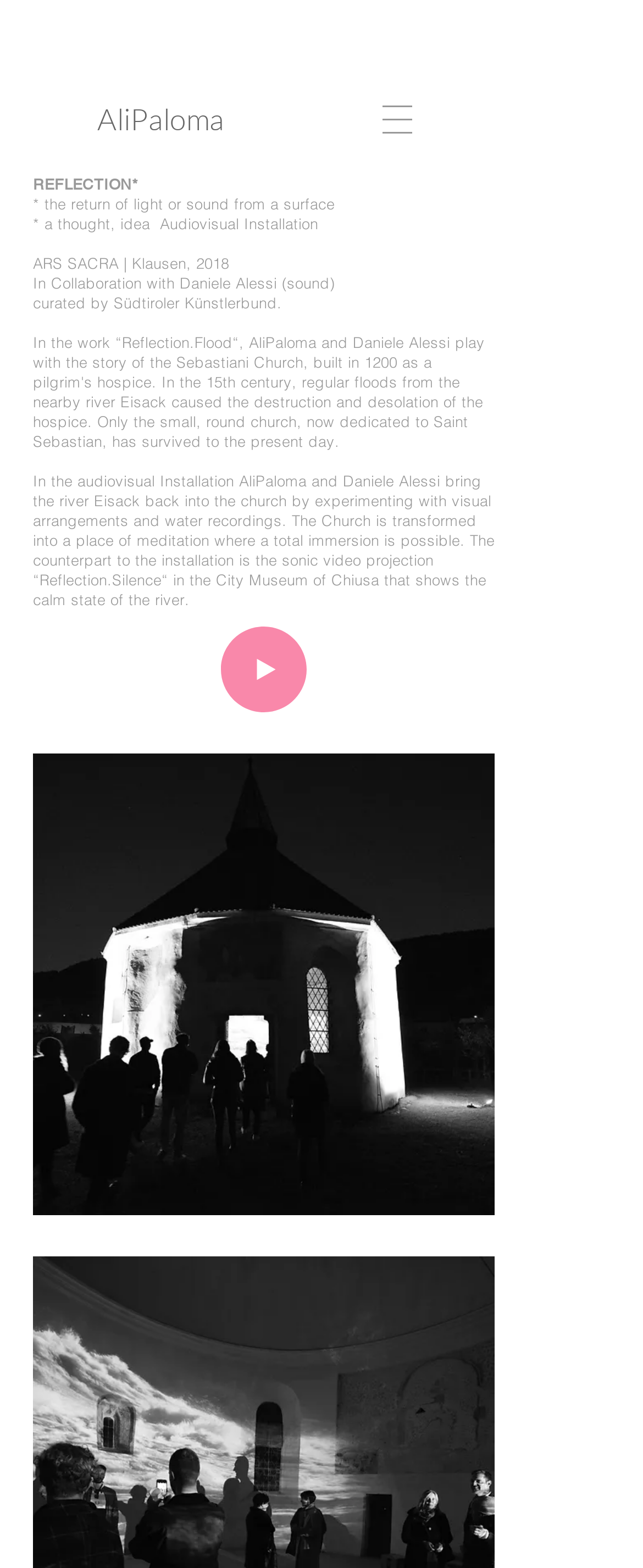Use a single word or phrase to answer the question:
What is the role of Daniele Alessi in the installation?

sound